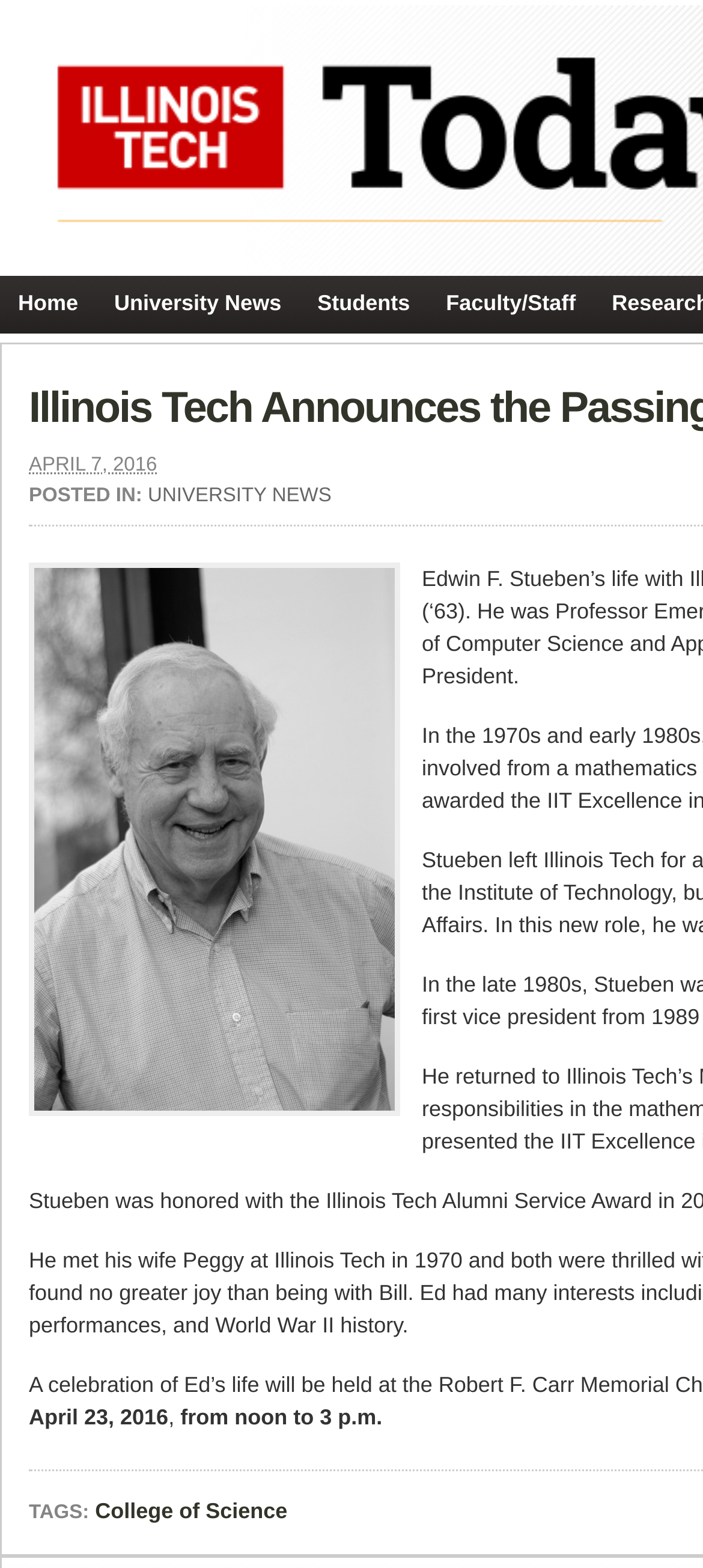Identify the bounding box for the given UI element using the description provided. Coordinates should be in the format (top-left x, top-left y, bottom-right x, bottom-right y) and must be between 0 and 1. Here is the description: College of Science

[0.135, 0.956, 0.409, 0.974]